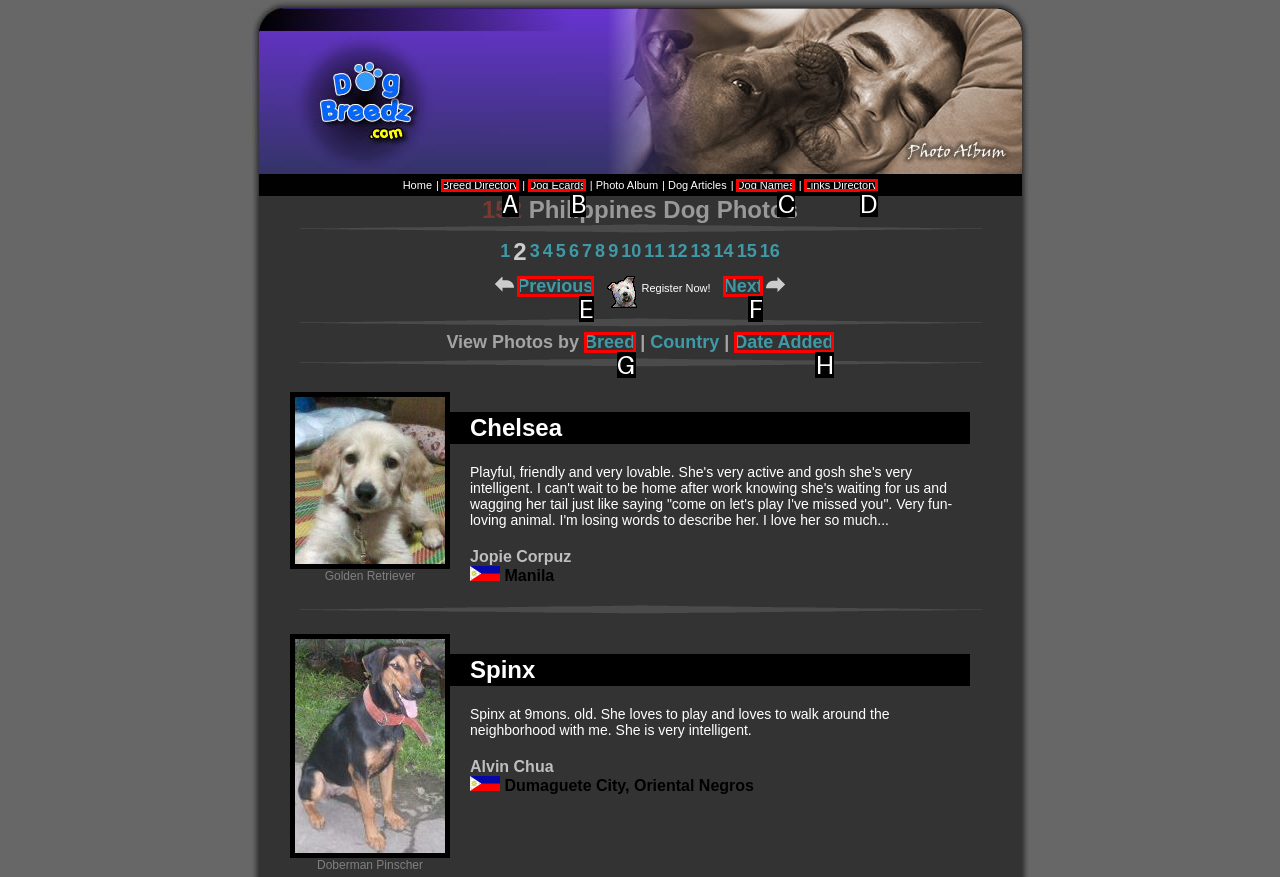Find the HTML element that matches the description: Links Directory
Respond with the corresponding letter from the choices provided.

D